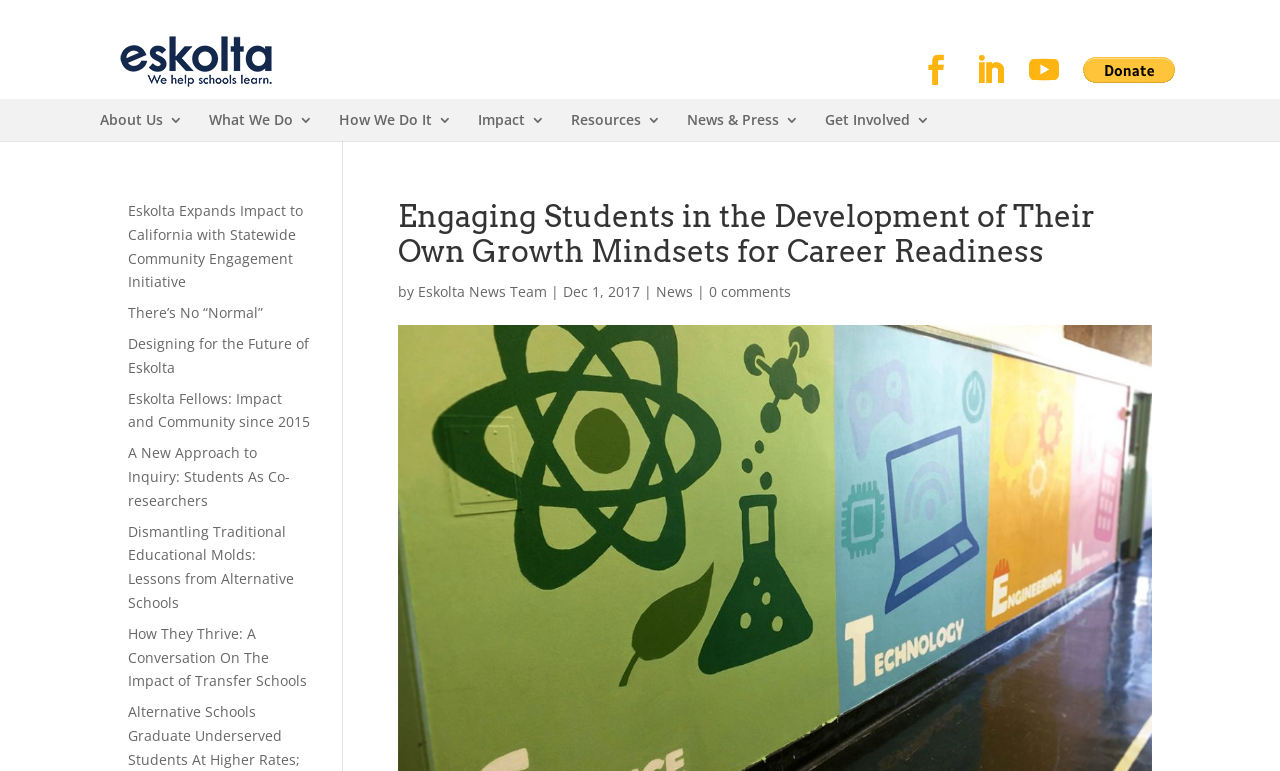How many news articles are listed?
Can you give a detailed and elaborate answer to the question?

I found the answer by looking at the middle section of the webpage, where there are seven links with titles such as 'Eskolta Expands Impact to California with Statewide Community Engagement Initiative' and 'Dismantling Traditional Educational Molds: Lessons from Alternative Schools'. These links appear to be news articles.